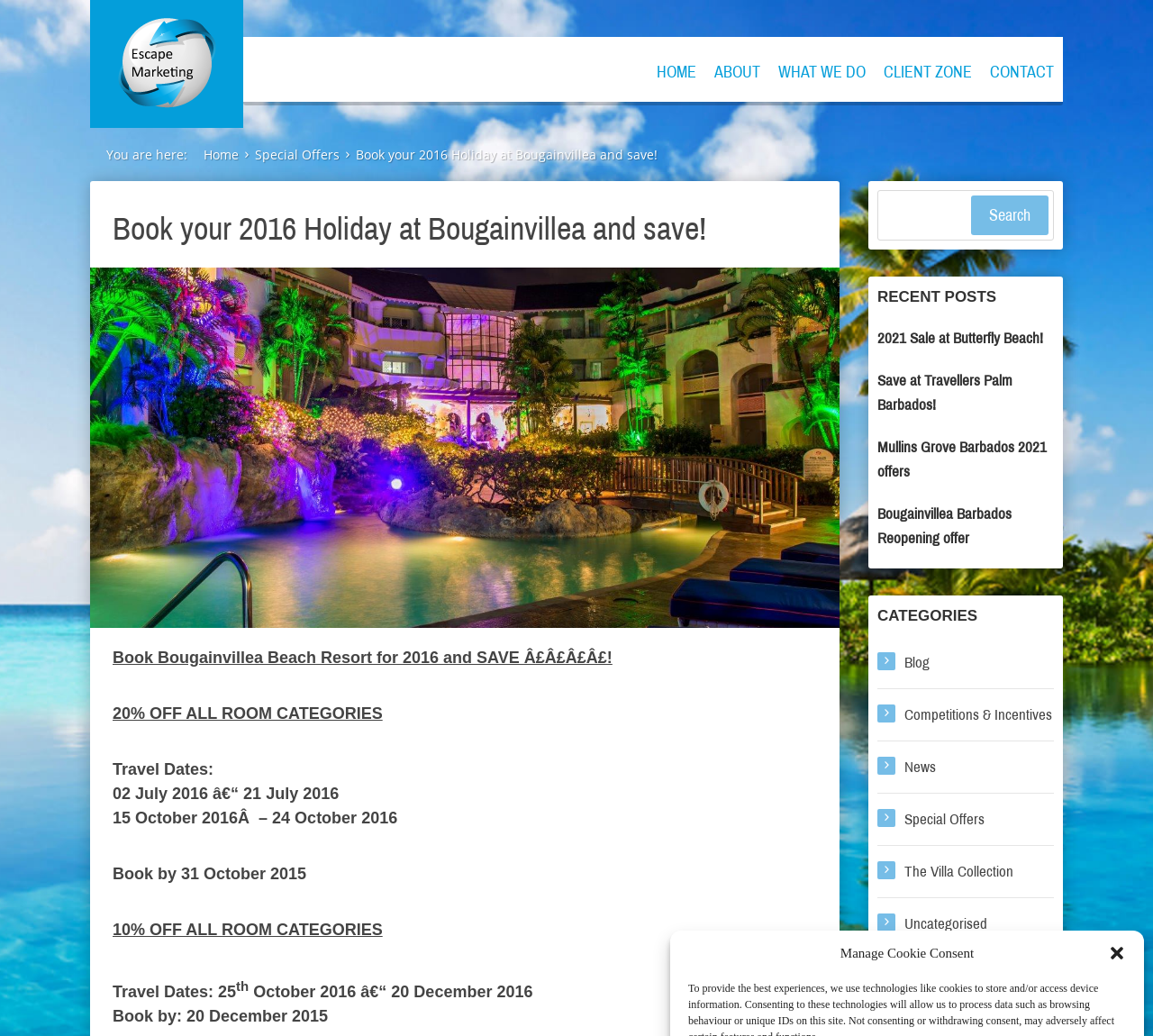Specify the bounding box coordinates of the area that needs to be clicked to achieve the following instruction: "Book by clicking the 'Search' button".

[0.842, 0.189, 0.909, 0.227]